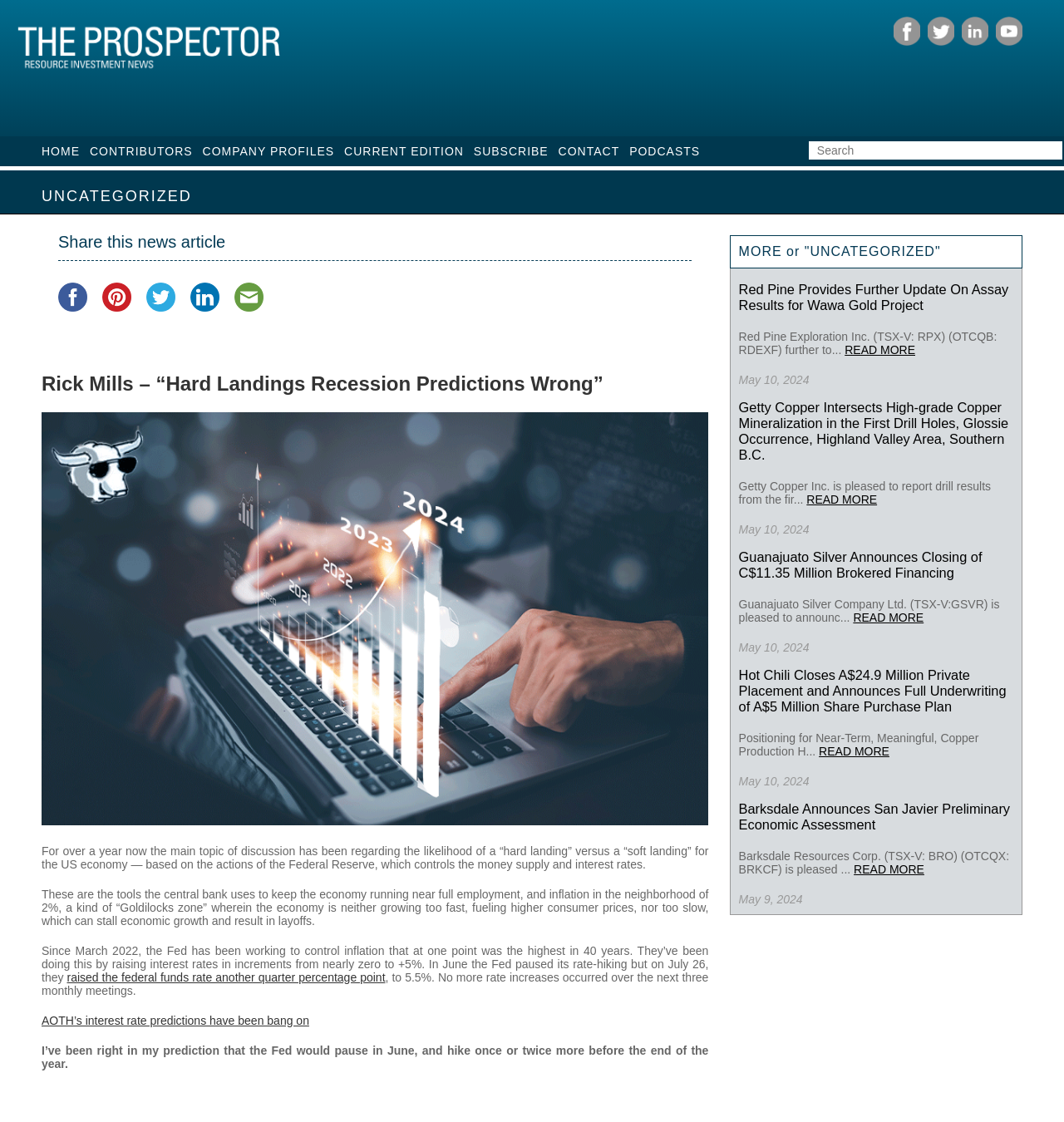Please identify the bounding box coordinates of the element on the webpage that should be clicked to follow this instruction: "Click on the 'Blog' link". The bounding box coordinates should be given as four float numbers between 0 and 1, formatted as [left, top, right, bottom].

None